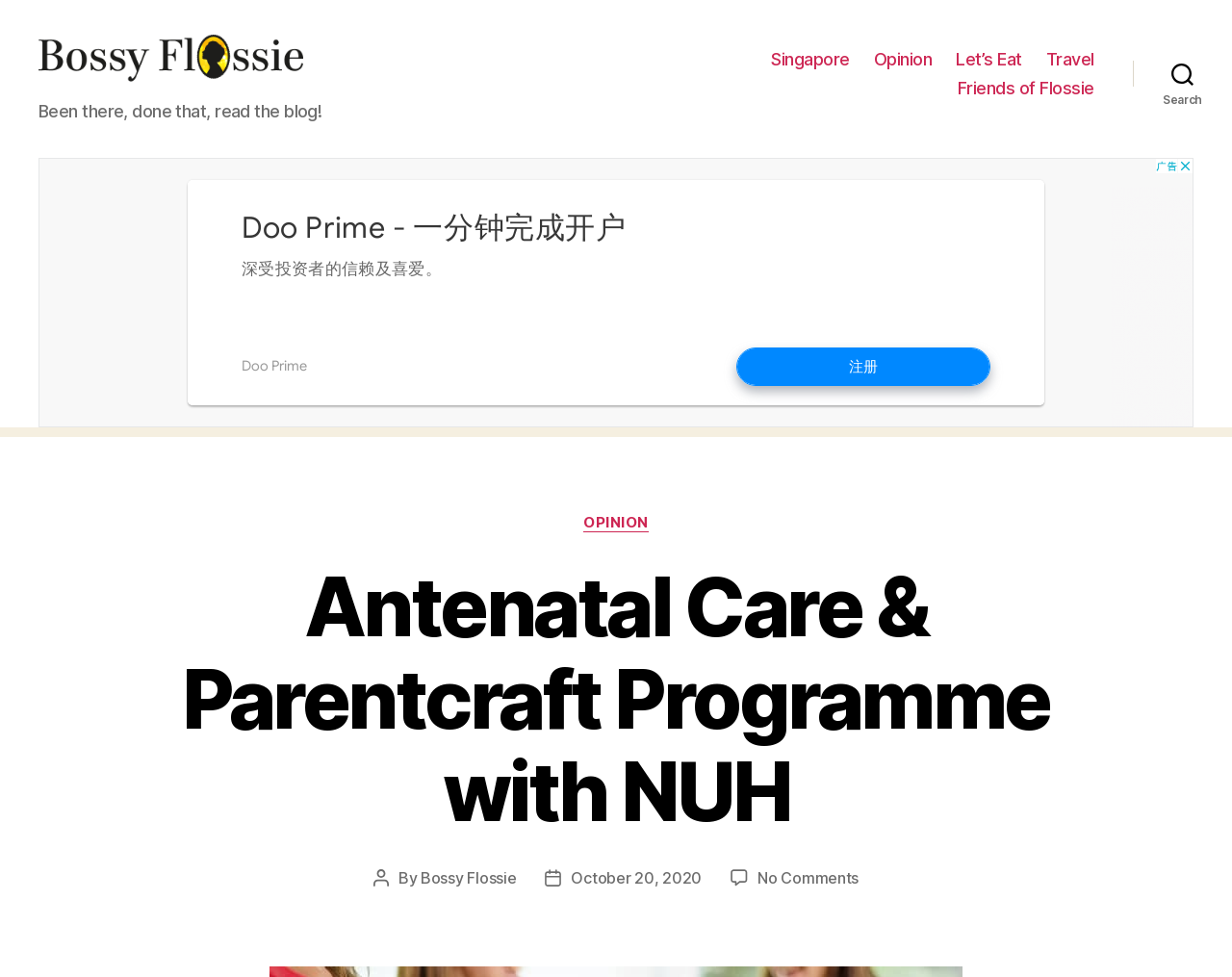Provide a brief response using a word or short phrase to this question:
What is the text above the author's name?

Post author